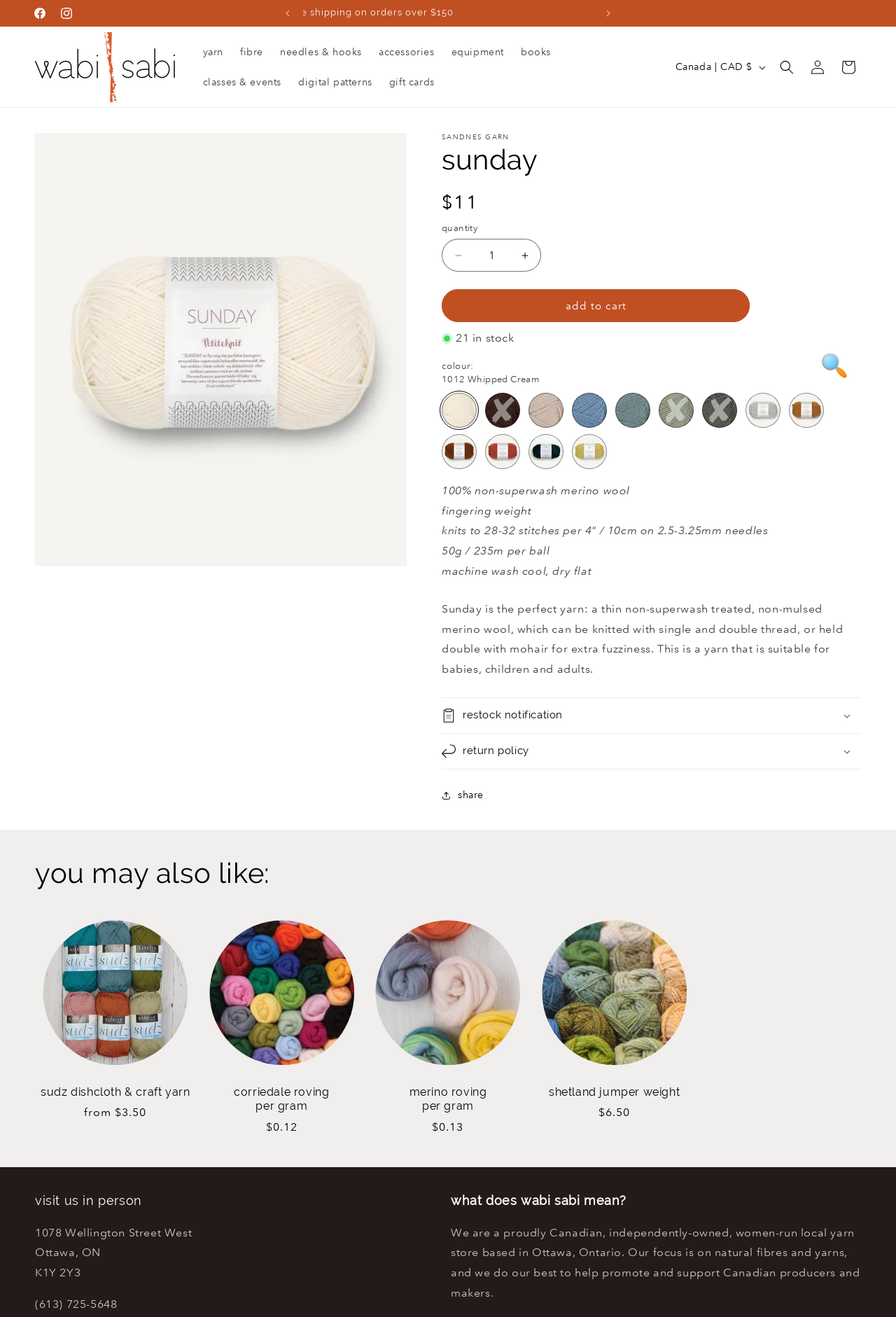Determine the bounding box coordinates of the target area to click to execute the following instruction: "Add 'Sunday' yarn to cart."

[0.493, 0.22, 0.837, 0.245]